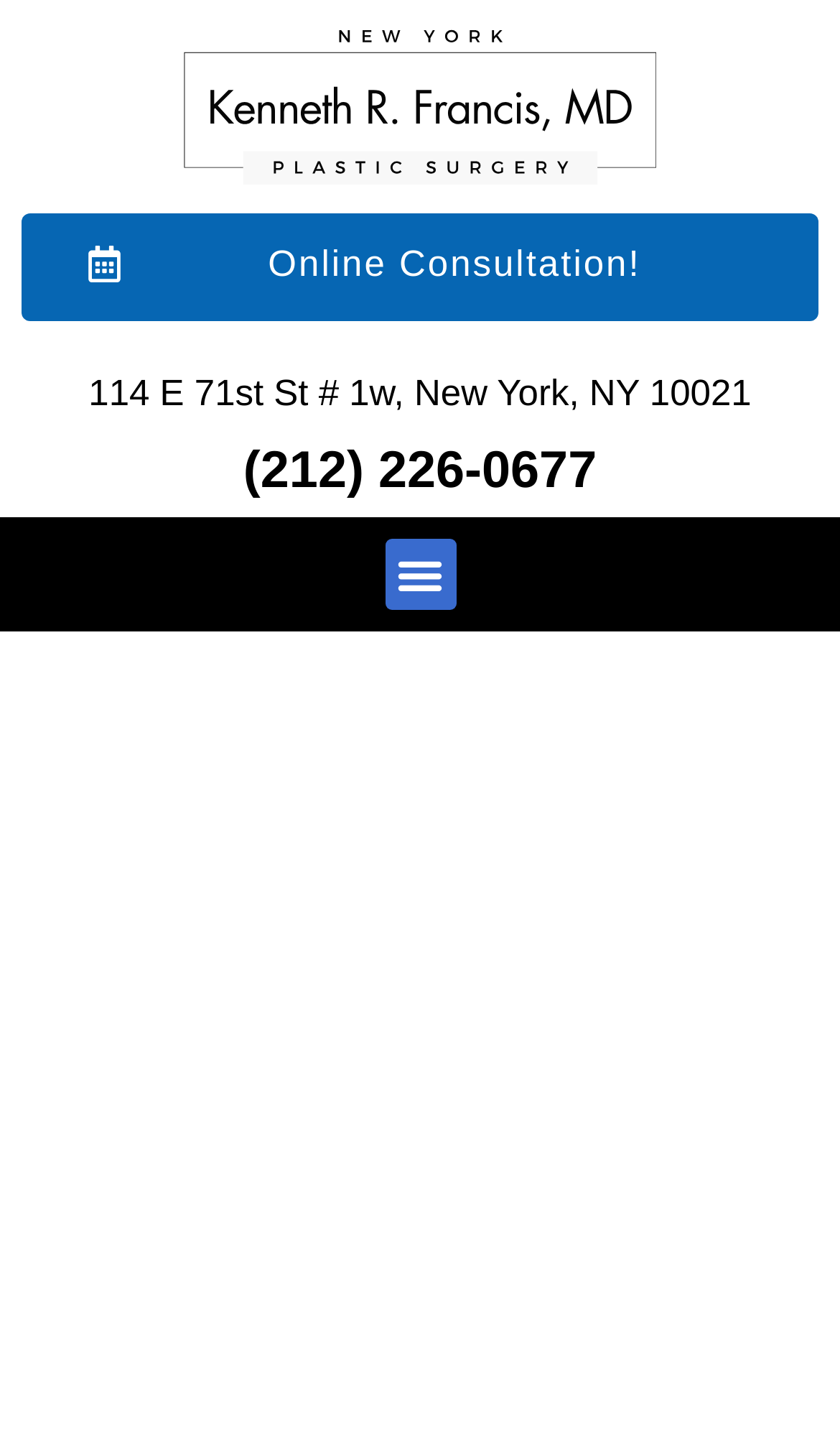Construct a comprehensive caption that outlines the webpage's structure and content.

The webpage is about Dr. Kenneth R. Francis, a plastic surgeon in NYC, offering a free consultation. At the top, there is a link to Dr. Francis' profile, accompanied by a small image of him, taking up most of the width of the page. Below this, there is another link promoting an online consultation. 

On the left side, the address "114 E 71st St # 1w, New York, NY 10021" is displayed, followed by the phone number "(212) 226-0677" slightly to the right. 

On the right side, there is a menu toggle button, which is not expanded. 

The main content of the page is an article, which takes up most of the page's width and is positioned below the top elements.